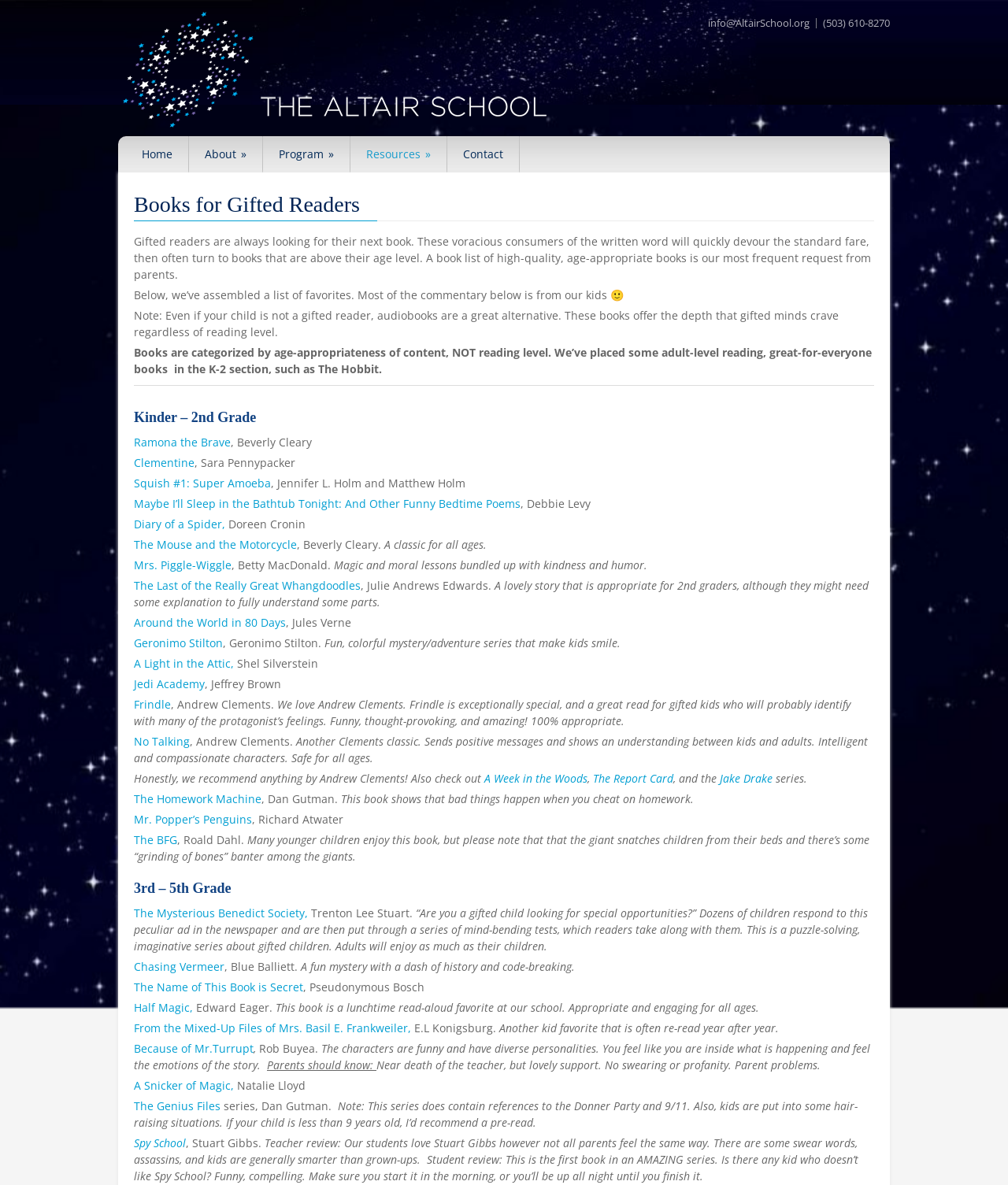Please specify the coordinates of the bounding box for the element that should be clicked to carry out this instruction: "Click the 'Home' link". The coordinates must be four float numbers between 0 and 1, formatted as [left, top, right, bottom].

[0.125, 0.115, 0.188, 0.146]